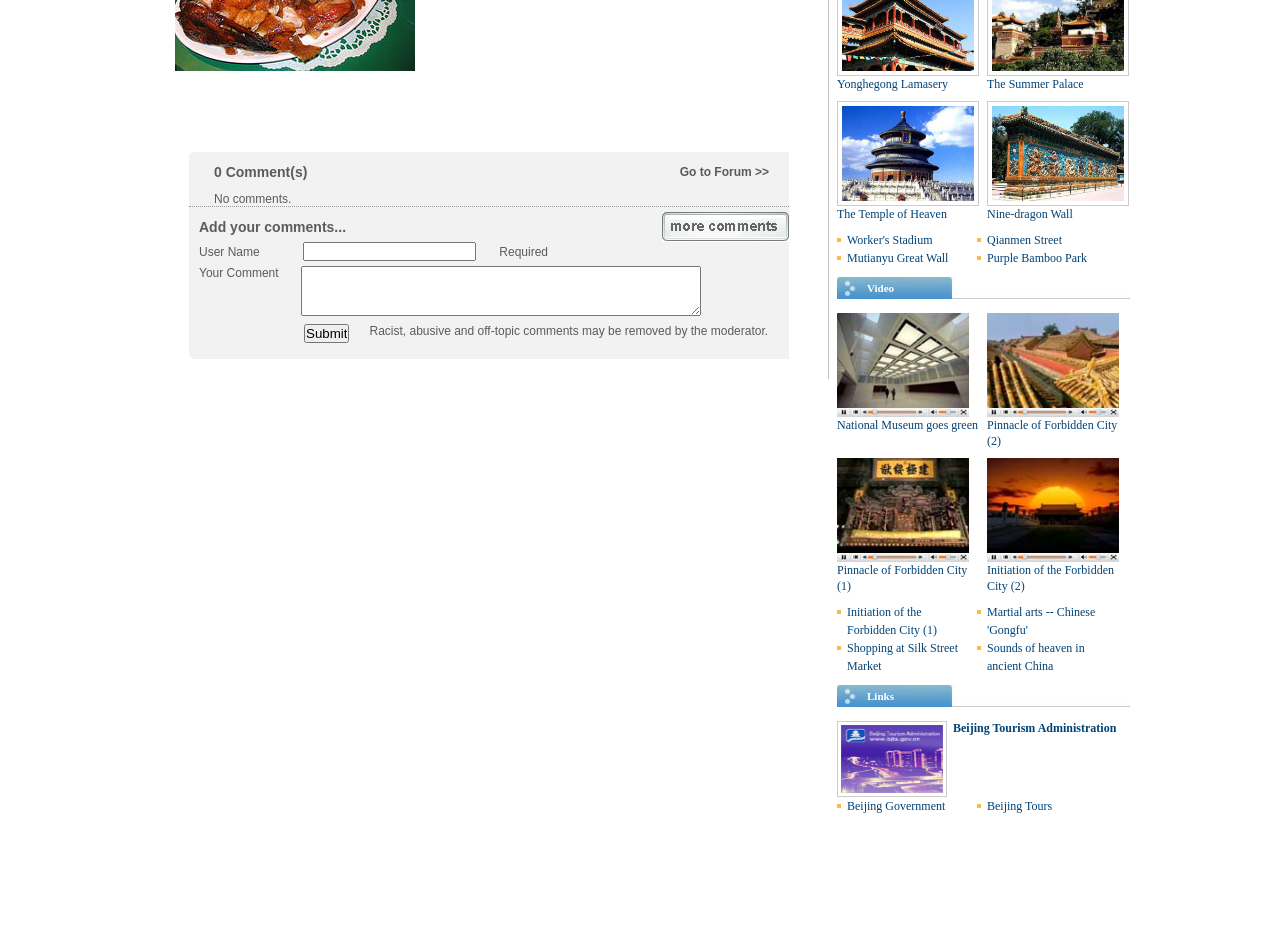Identify and provide the bounding box for the element described by: "parent_node: Your Comment name="content"".

[0.235, 0.287, 0.547, 0.341]